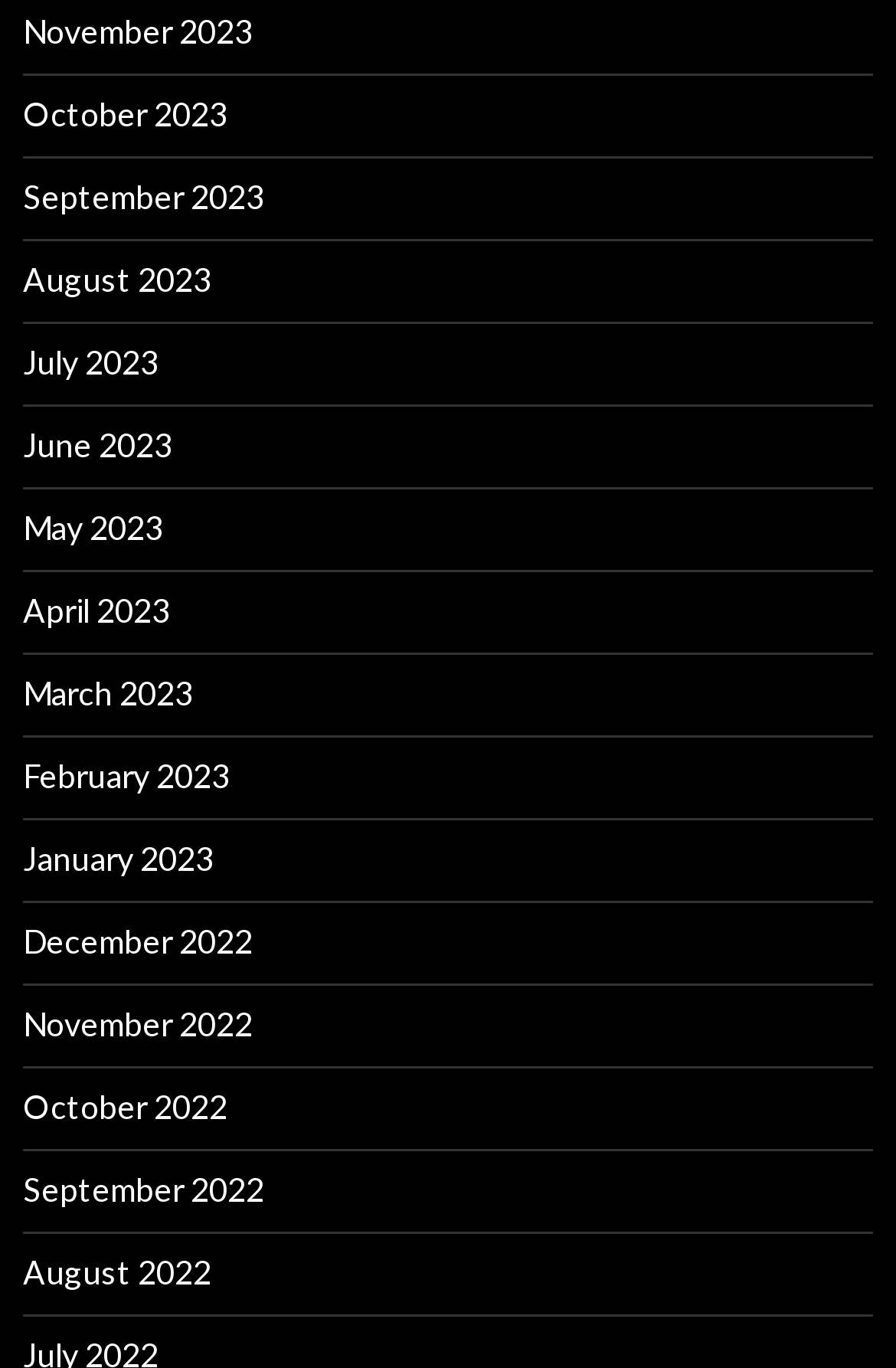Identify the bounding box coordinates of the element to click to follow this instruction: 'view January 2023'. Ensure the coordinates are four float values between 0 and 1, provided as [left, top, right, bottom].

[0.026, 0.612, 0.238, 0.641]